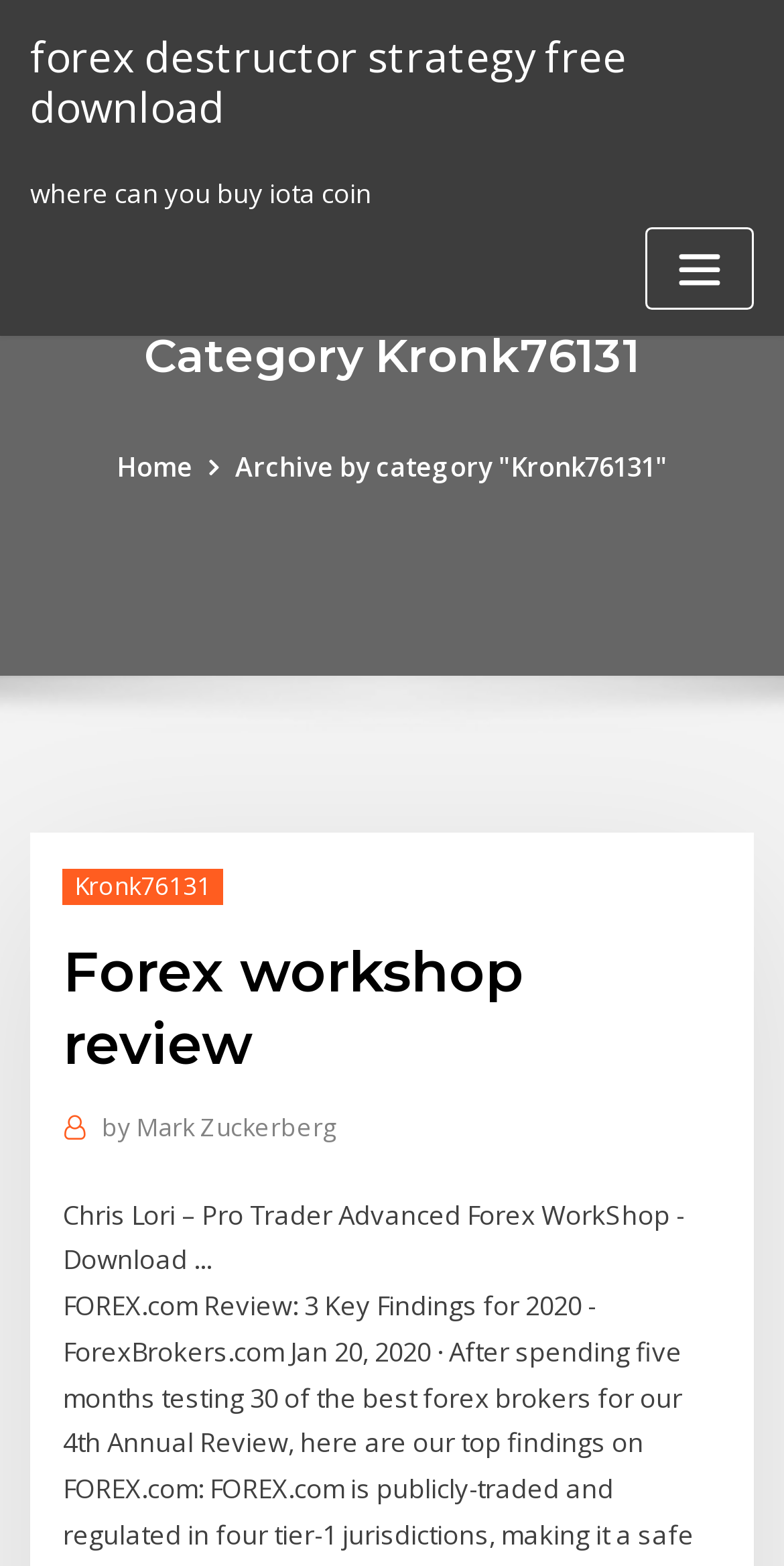From the screenshot, find the bounding box of the UI element matching this description: "forex destructor strategy free download". Supply the bounding box coordinates in the form [left, top, right, bottom], each a float between 0 and 1.

[0.038, 0.018, 0.8, 0.086]